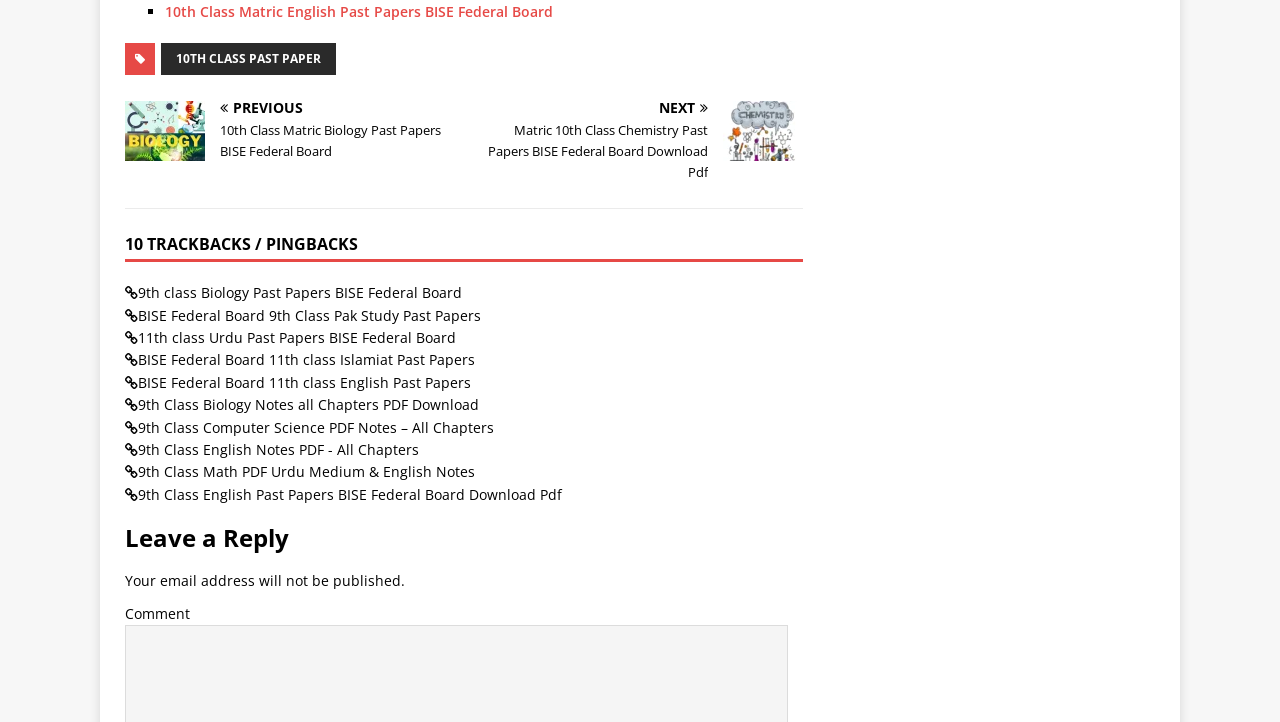Determine the bounding box for the UI element that matches this description: "10th Class Past Paper".

[0.126, 0.06, 0.262, 0.104]